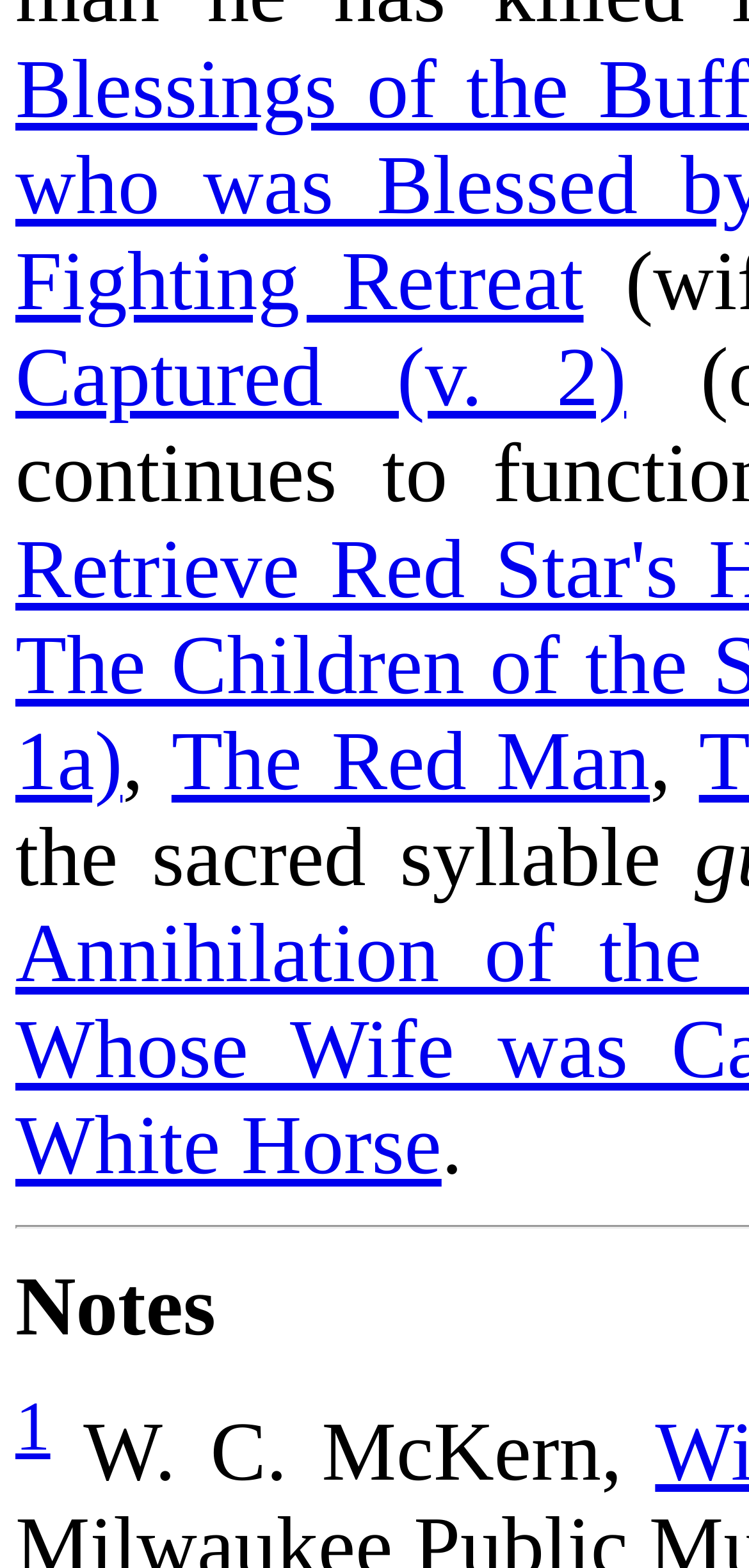Refer to the image and offer a detailed explanation in response to the question: Who is the author mentioned in the notes section?

In the notes section, there is a text element with the name 'W. C. McKern', which suggests that this person is the author of the content being referenced.